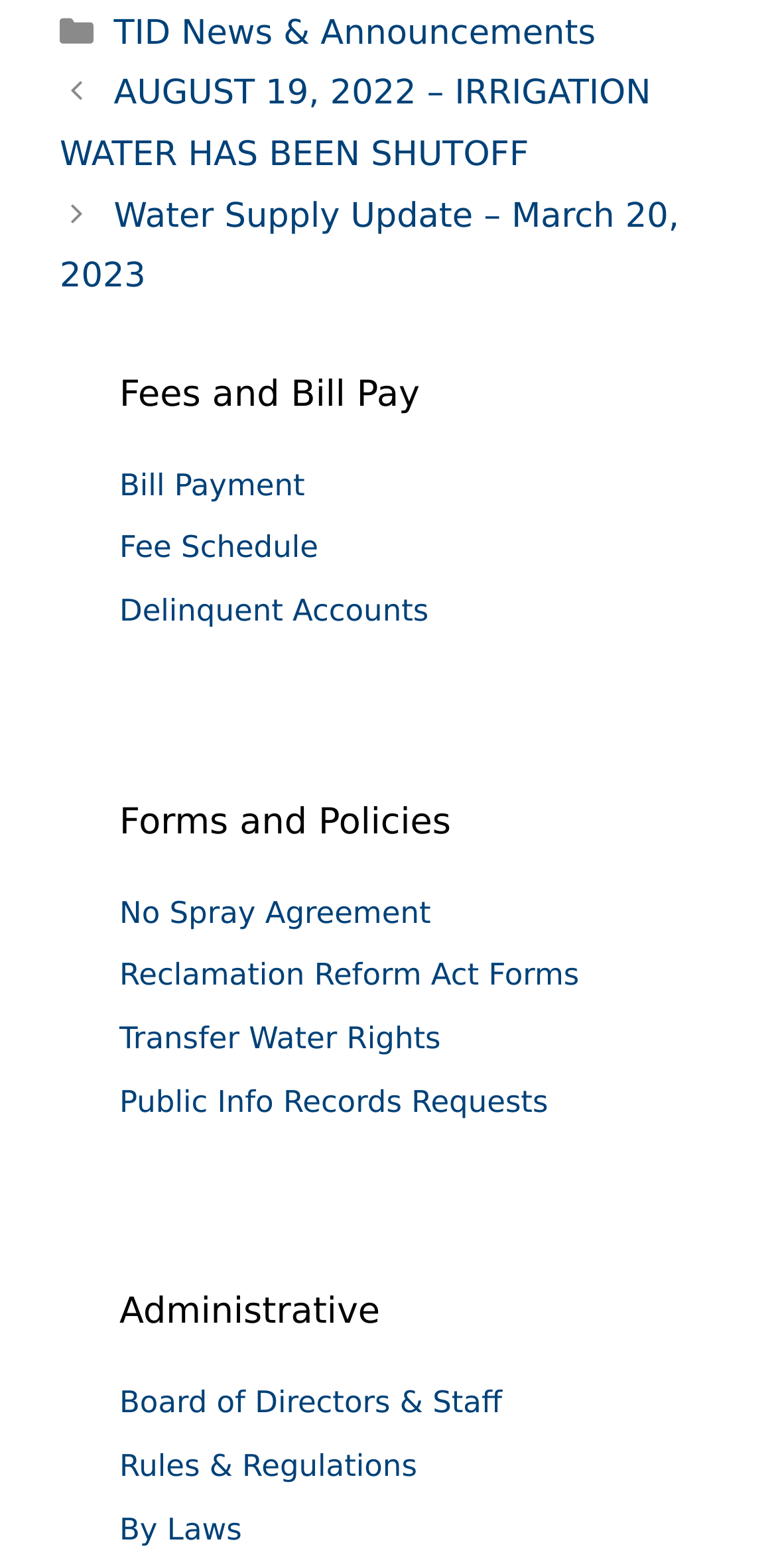Please locate the bounding box coordinates of the element that should be clicked to complete the given instruction: "Pay bill".

[0.154, 0.298, 0.393, 0.321]